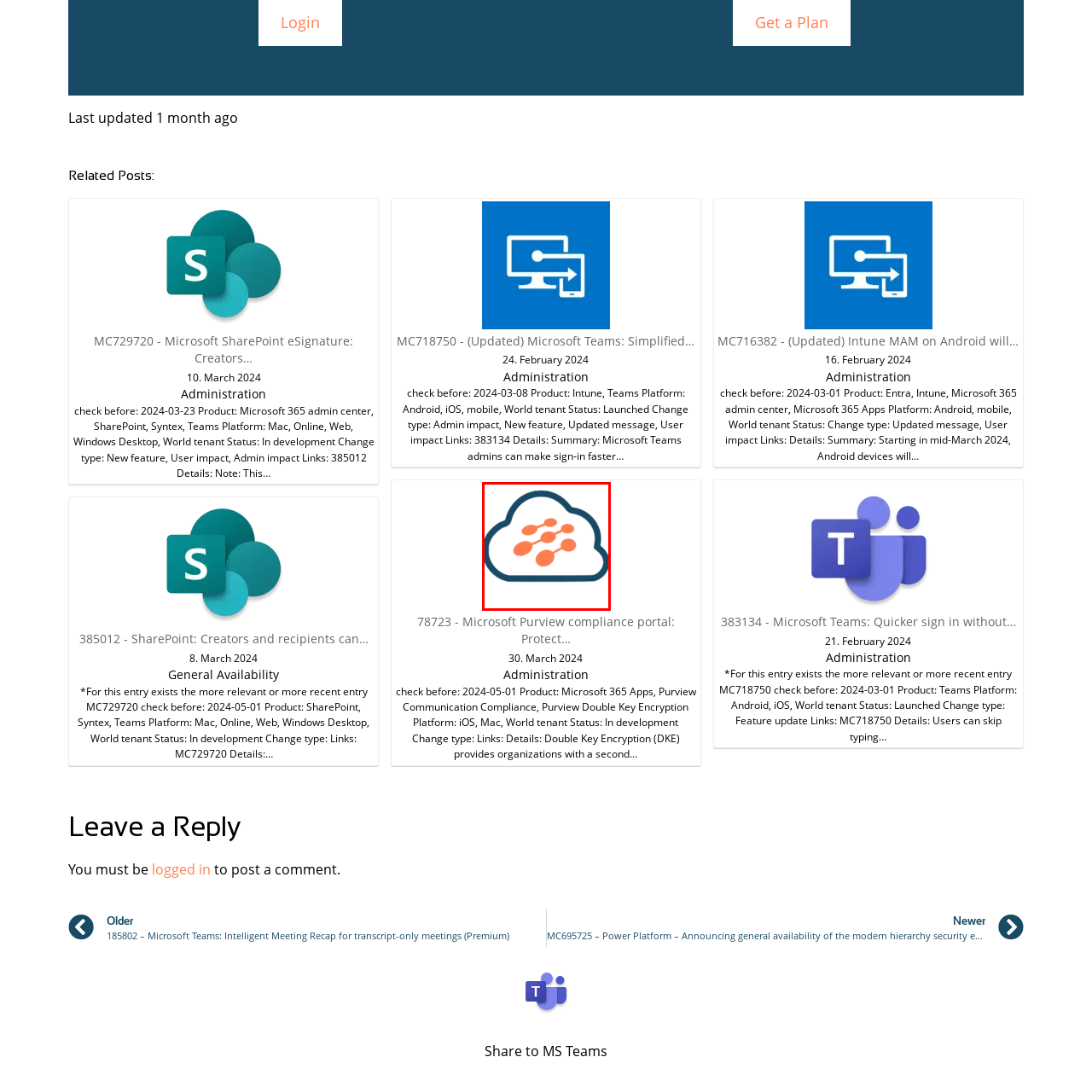Explain what is happening in the image inside the red outline in great detail.

The image features a stylized logo representing a cloud service. The logo is designed with a soft cloud outline in a blue hue, containing interconnected orange dots representing data points or nodes. This visual metaphor highlights the service's focus on connectivity and data management within cloud computing. The design is modern and simplistic, suitable for branding in technology and cloud services sectors, suggesting reliability and innovative solutions for users.